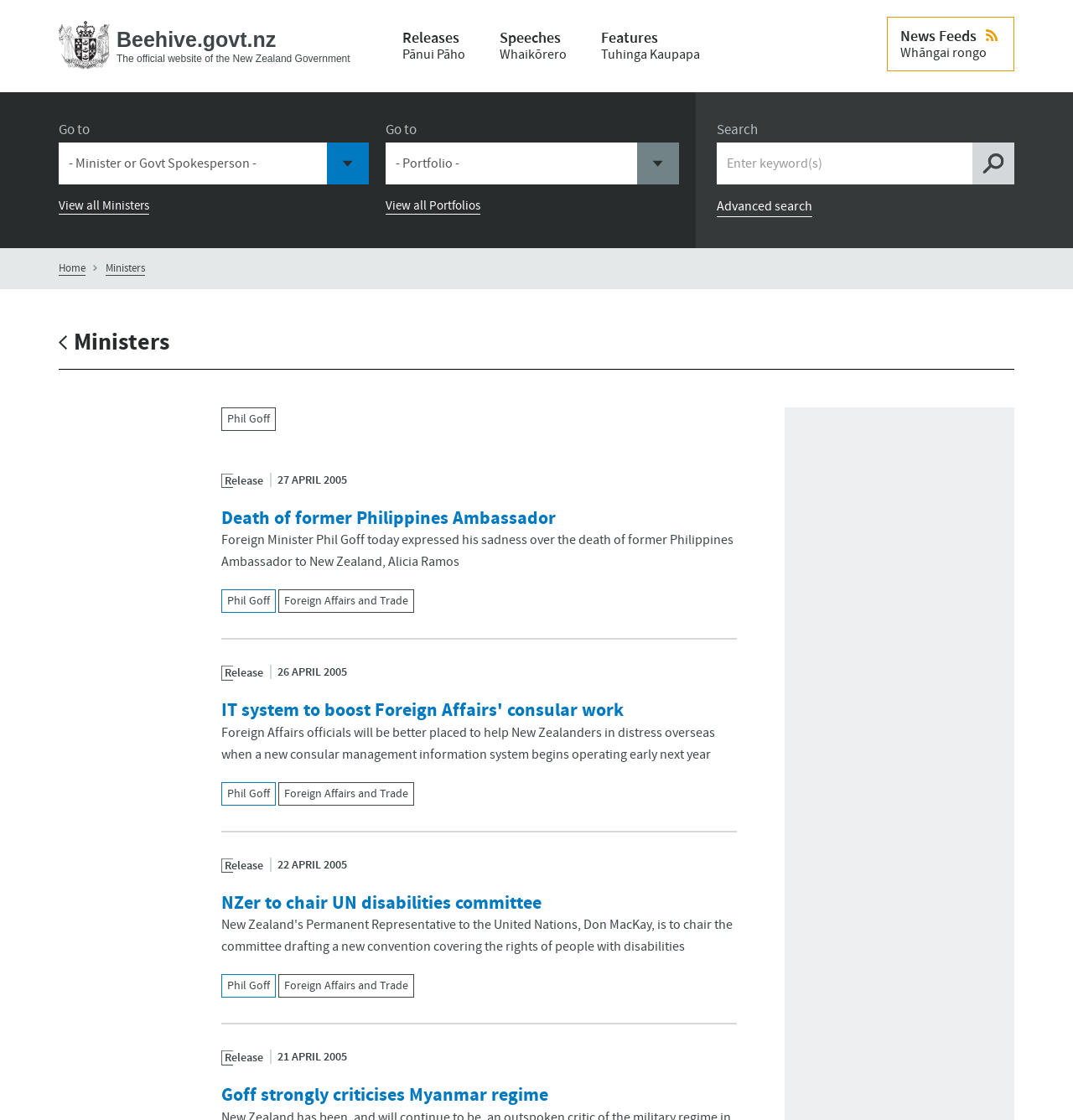Provide the bounding box coordinates of the HTML element this sentence describes: "Our Mission and Vision".

None